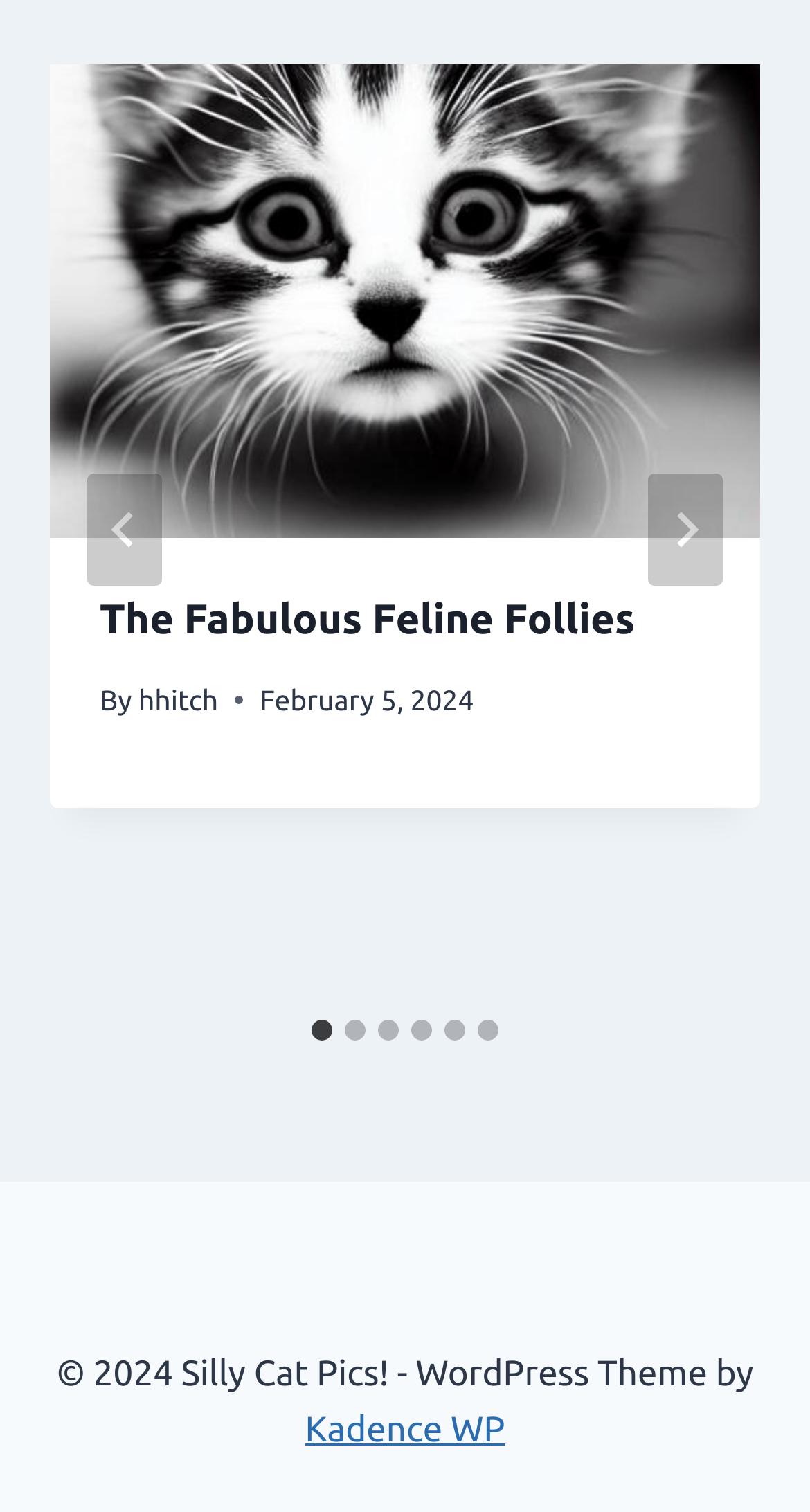Find the bounding box coordinates of the clickable element required to execute the following instruction: "Read the article 'The Fabulous Feline Follies'". Provide the coordinates as four float numbers between 0 and 1, i.e., [left, top, right, bottom].

[0.062, 0.043, 0.938, 0.535]